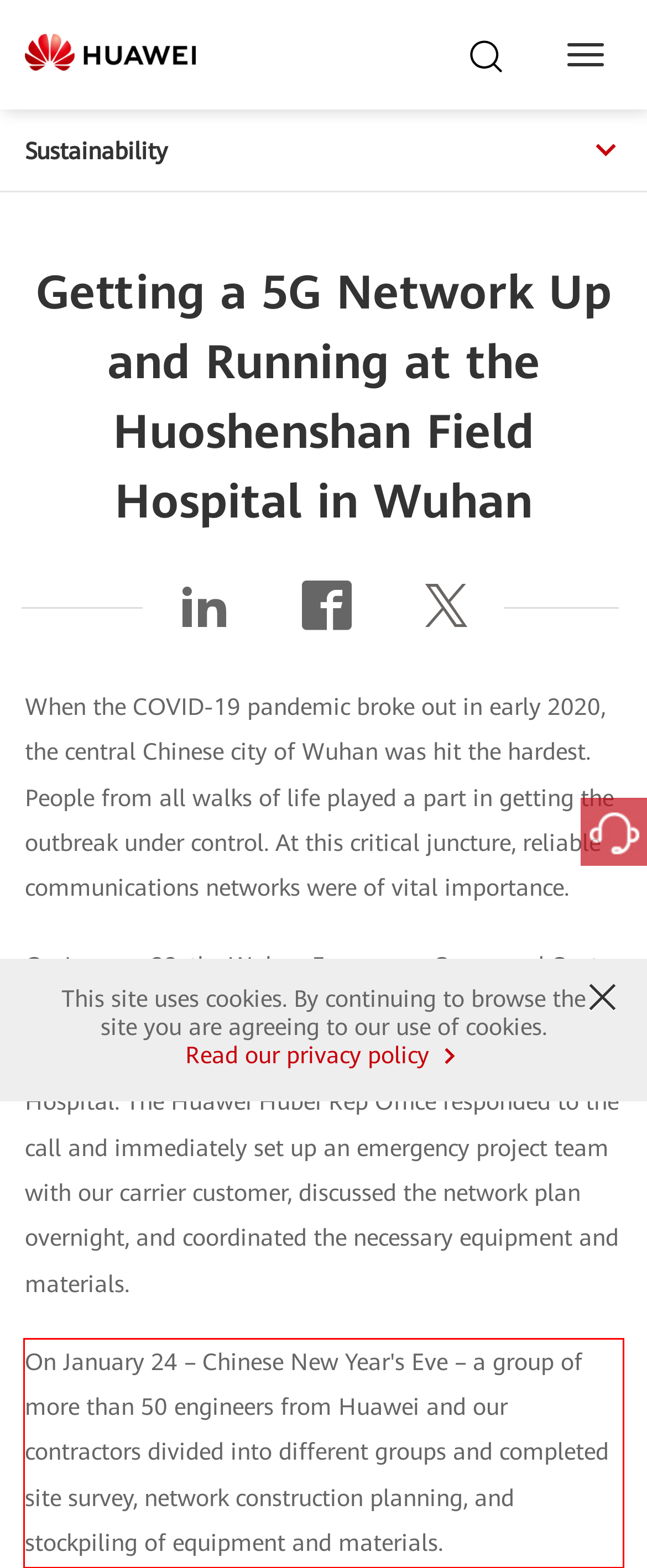From the screenshot of the webpage, locate the red bounding box and extract the text contained within that area.

On January 24 – Chinese New Year's Eve – a group of more than 50 engineers from Huawei and our contractors divided into different groups and completed site survey, network construction planning, and stockpiling of equipment and materials.